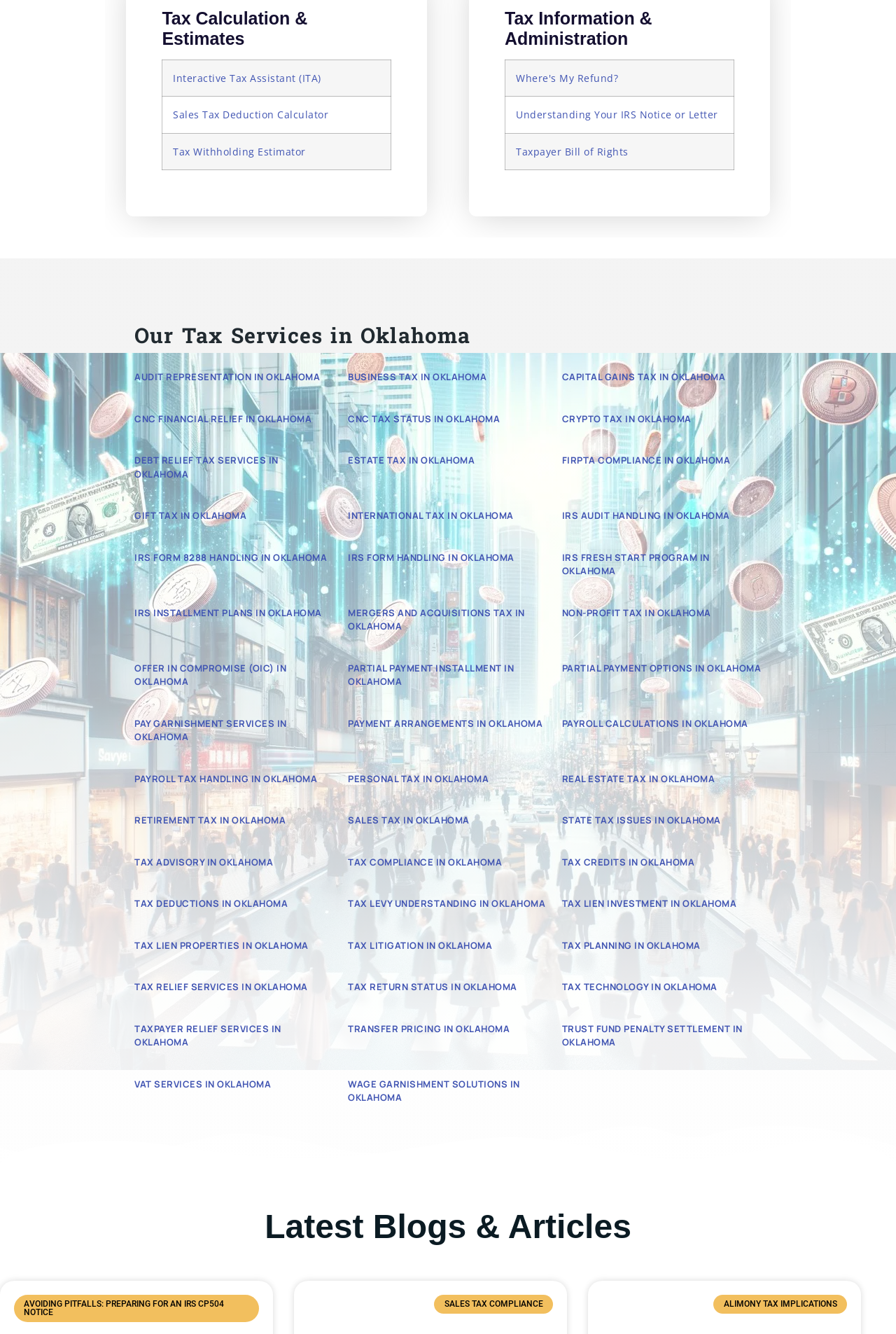Find the bounding box coordinates of the element I should click to carry out the following instruction: "Explore TAX RELIEF SERVICES IN OKLAHOMA".

[0.15, 0.735, 0.343, 0.745]